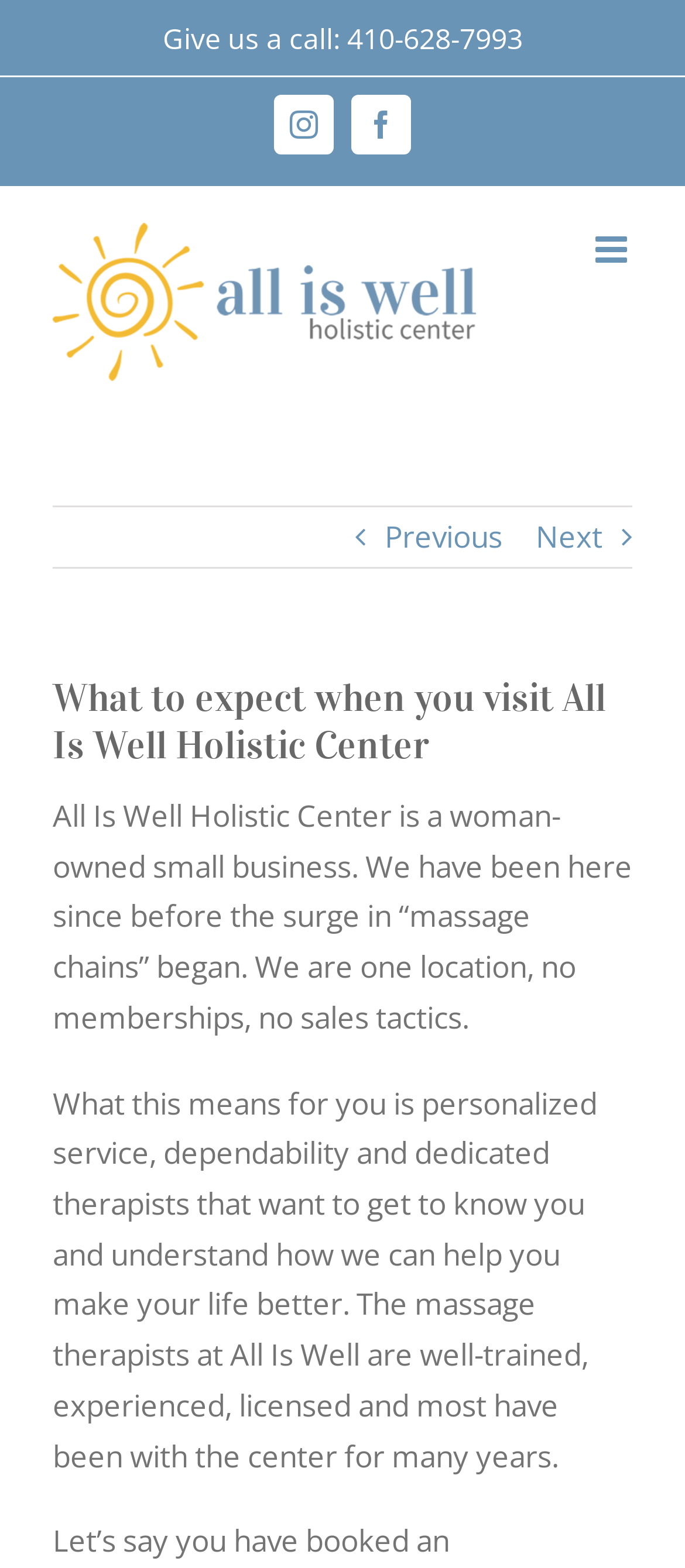Please specify the bounding box coordinates in the format (top-left x, top-left y, bottom-right x, bottom-right y), with values ranging from 0 to 1. Identify the bounding box for the UI component described as follows: aria-label="Toggle mobile menu"

[0.869, 0.148, 0.923, 0.171]